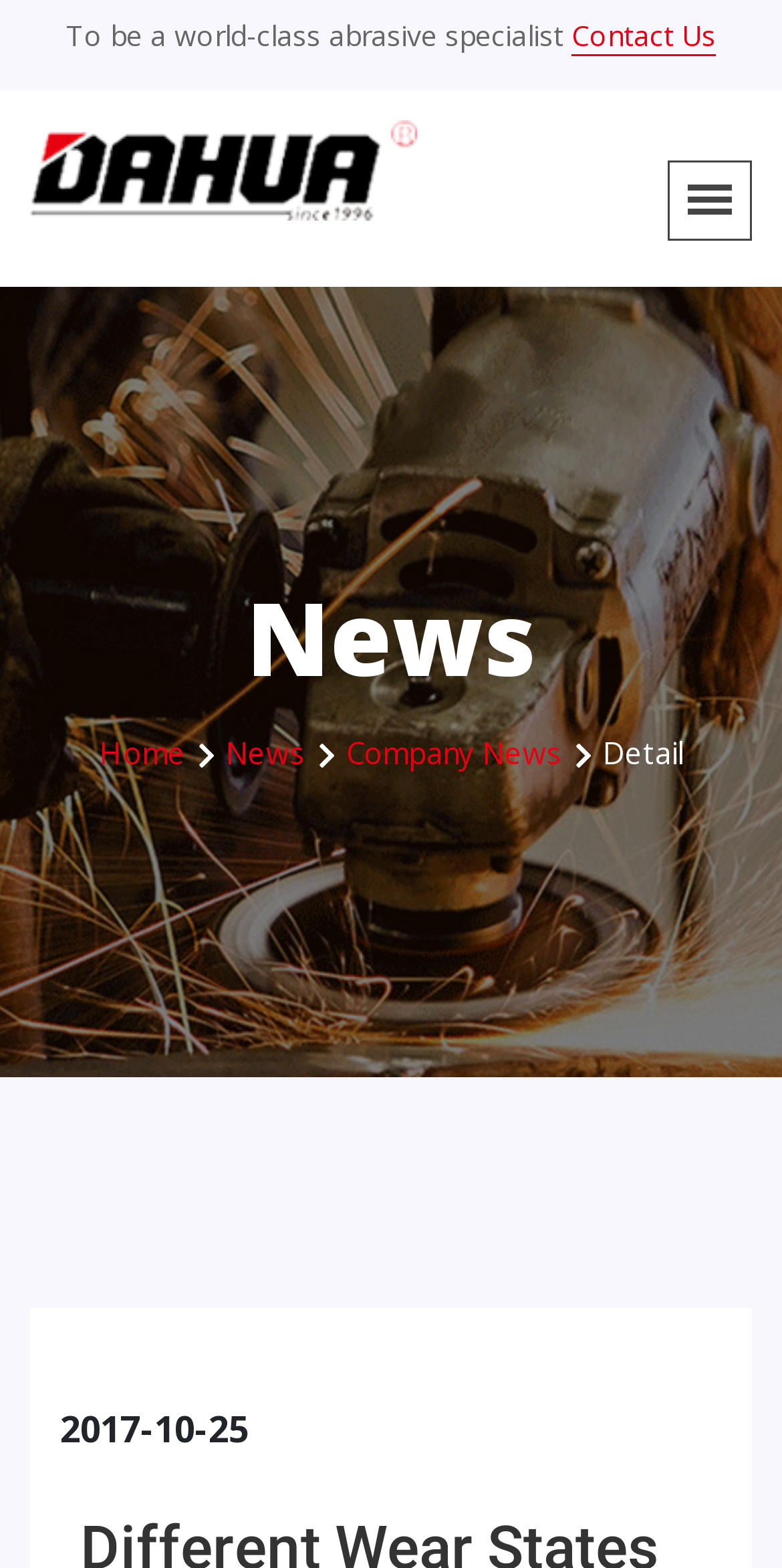Using the elements shown in the image, answer the question comprehensively: What is the purpose of the 'Contact Us' link?

The 'Contact Us' link is likely provided for users to contact the company for various purposes, such as inquiring about their products or services.